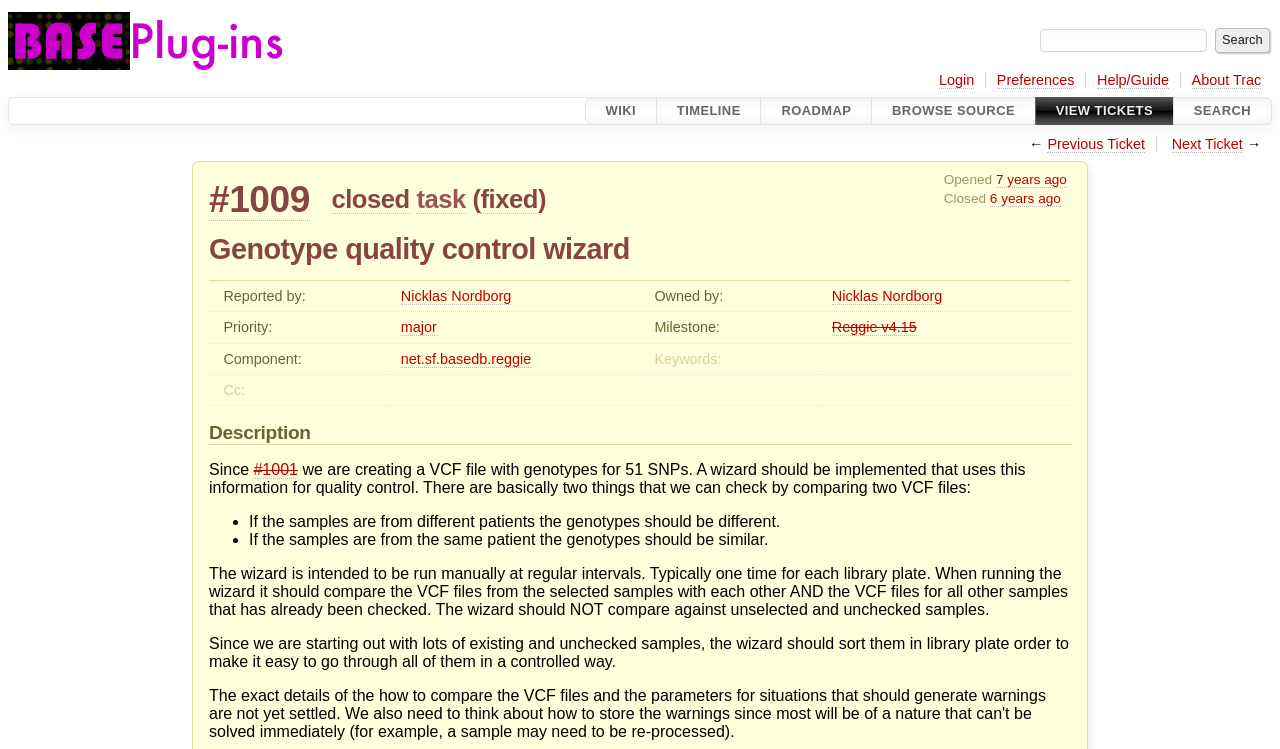Find the bounding box coordinates of the area to click in order to follow the instruction: "Search for something".

[0.949, 0.037, 0.992, 0.07]